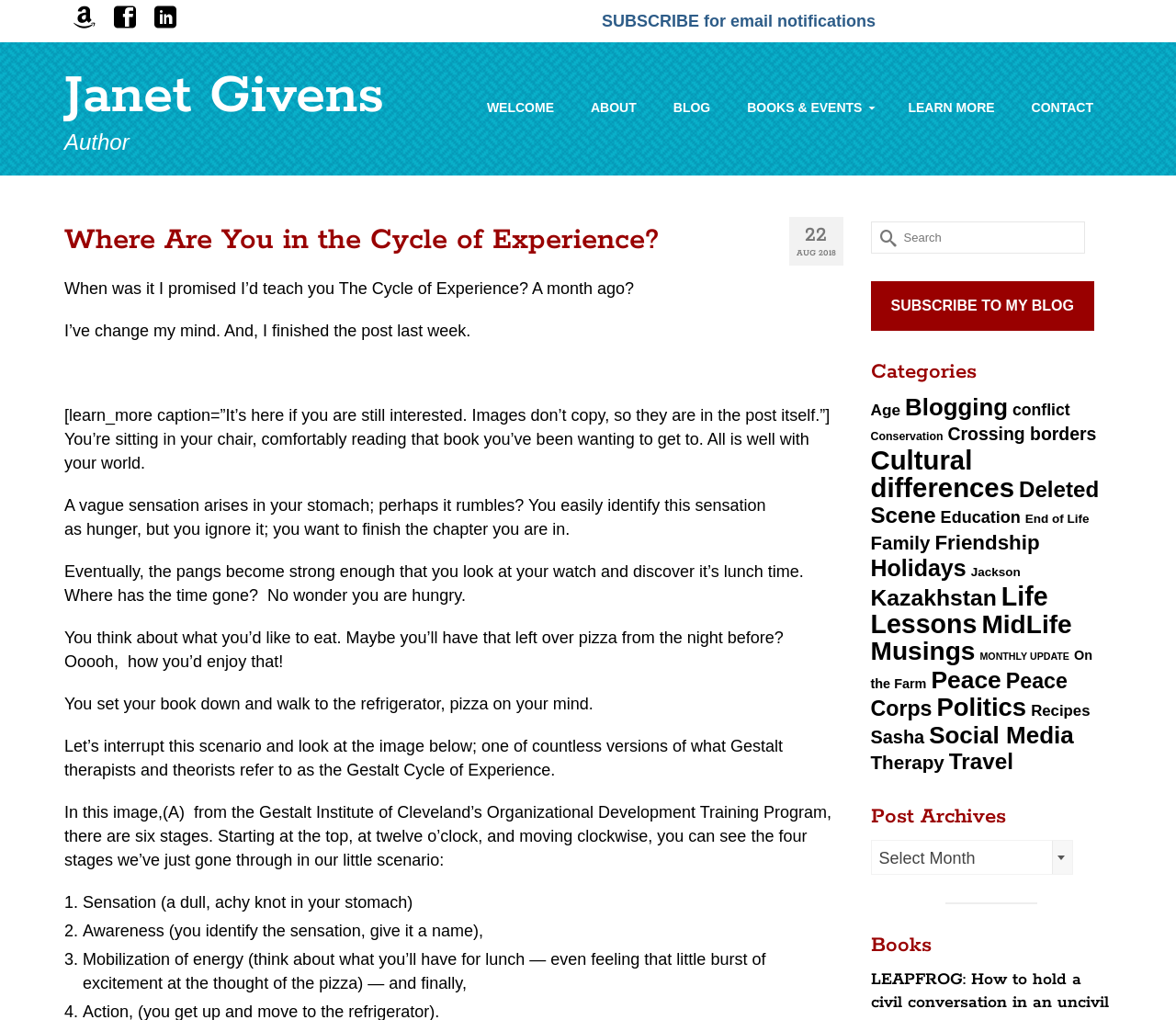Please provide a comprehensive response to the question based on the details in the image: How many stages are in the Gestalt Cycle of Experience?

The text mentions 'In this image, (A) from the Gestalt Institute of Cleveland’s Organizational Development Training Program, there are six stages.'